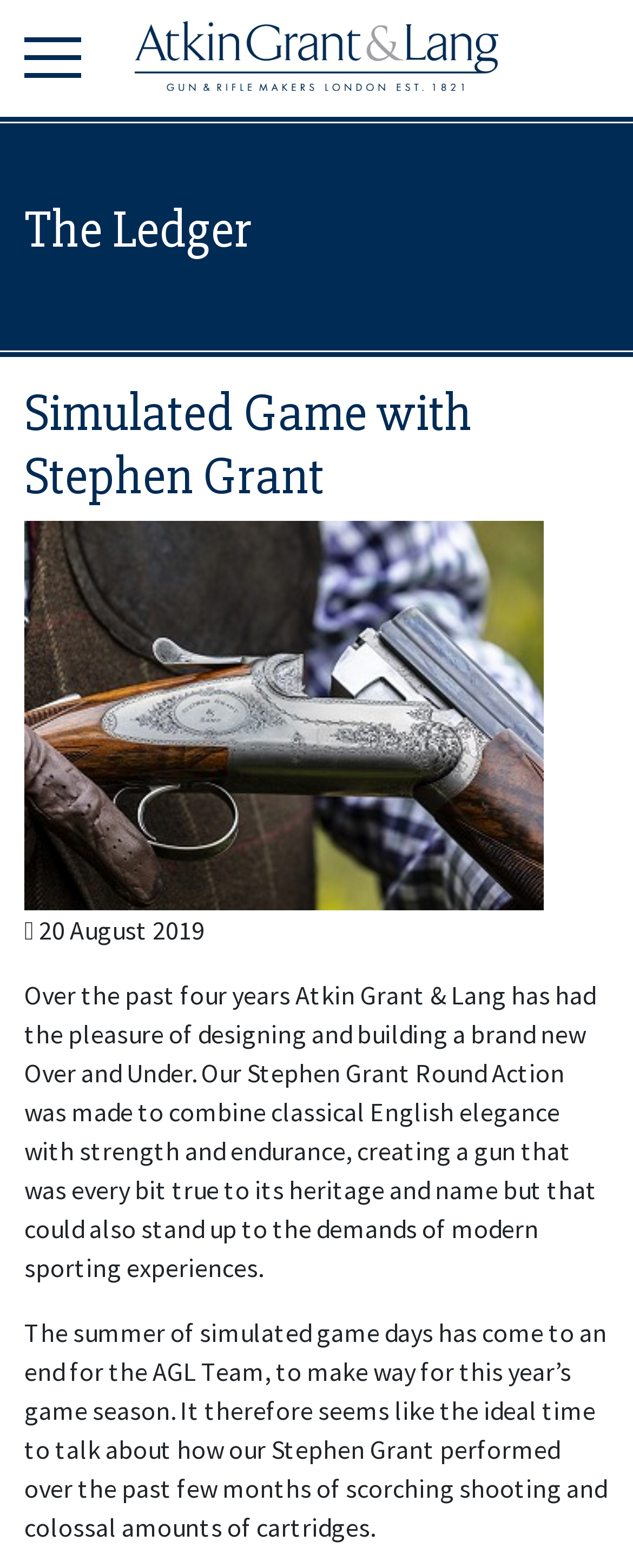What was the AGL Team doing during the summer?
Give a thorough and detailed response to the question.

The webpage mentions that the summer of simulated game days has come to an end for the AGL Team, implying that they were engaged in simulated game days during the summer.